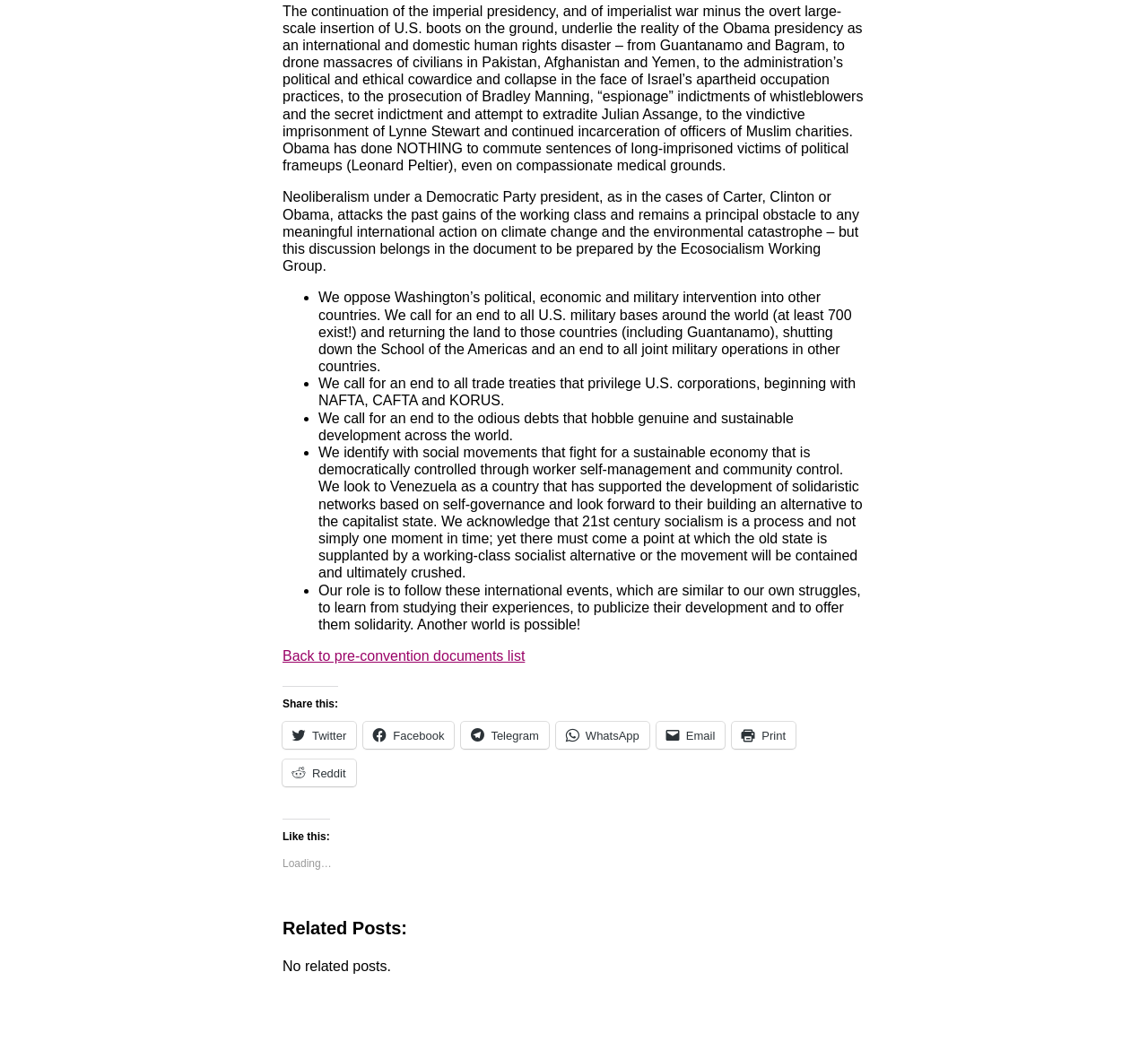Provide the bounding box for the UI element matching this description: "Back to pre-convention documents list".

[0.246, 0.618, 0.457, 0.632]